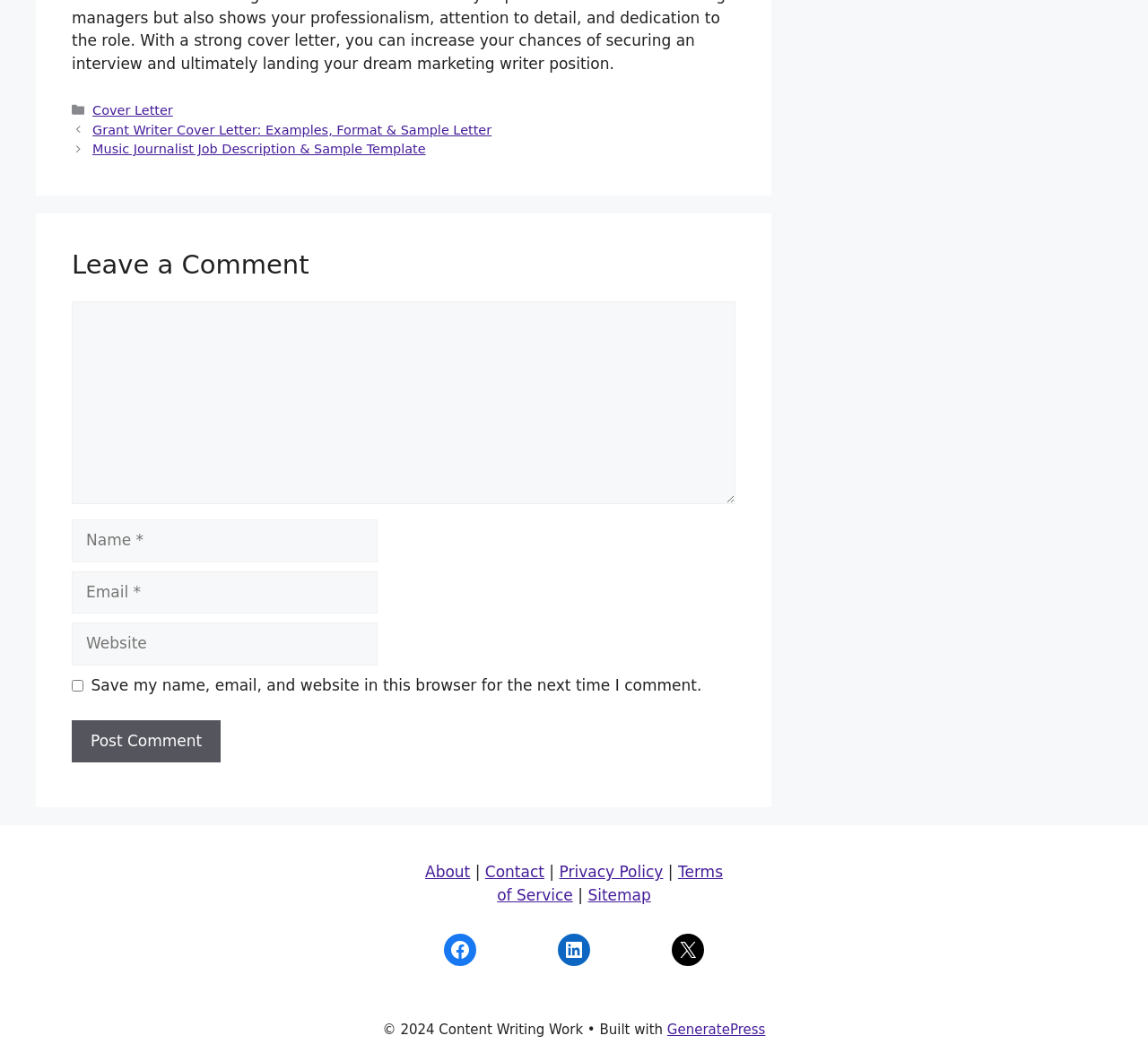Locate the bounding box coordinates of the region to be clicked to comply with the following instruction: "Visit the 'About' page". The coordinates must be four float numbers between 0 and 1, in the form [left, top, right, bottom].

[0.37, 0.82, 0.41, 0.837]